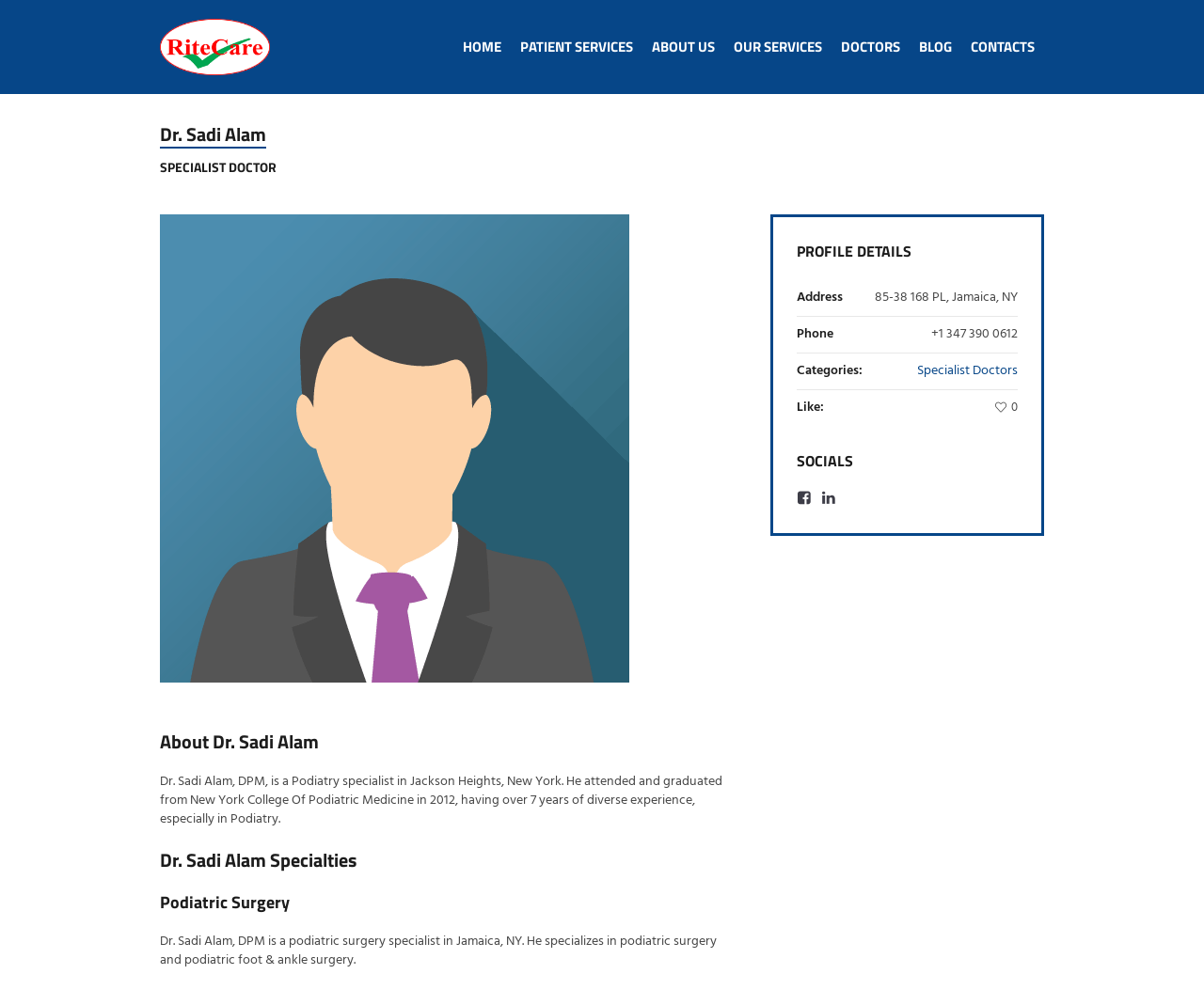What is the category of Dr. Sadi Alam?
Refer to the screenshot and answer in one word or phrase.

Specialist Doctors